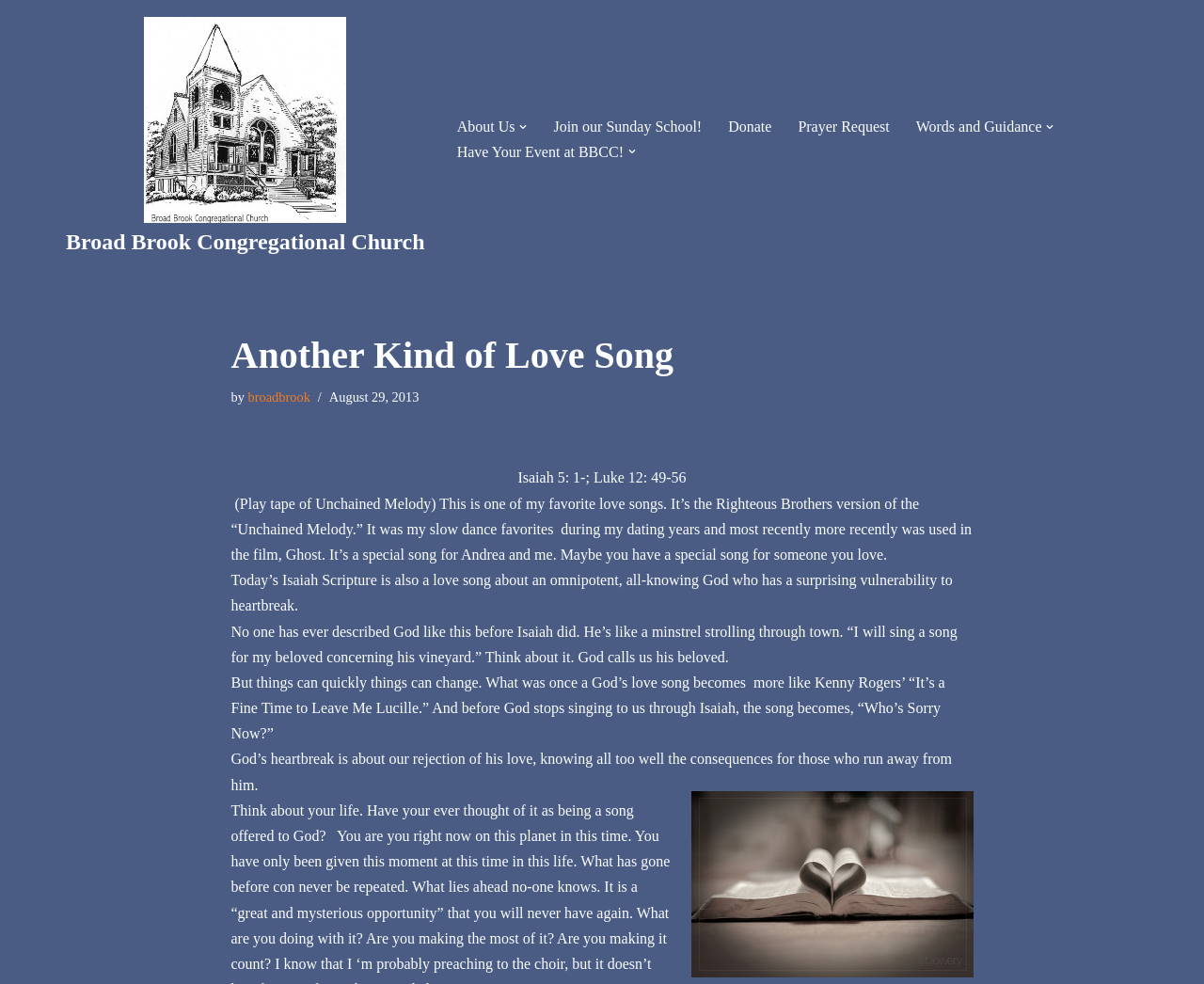Please determine the bounding box coordinates of the element to click in order to execute the following instruction: "Click the 'Broad Brook Congregational Church' link". The coordinates should be four float numbers between 0 and 1, specified as [left, top, right, bottom].

[0.055, 0.017, 0.353, 0.266]